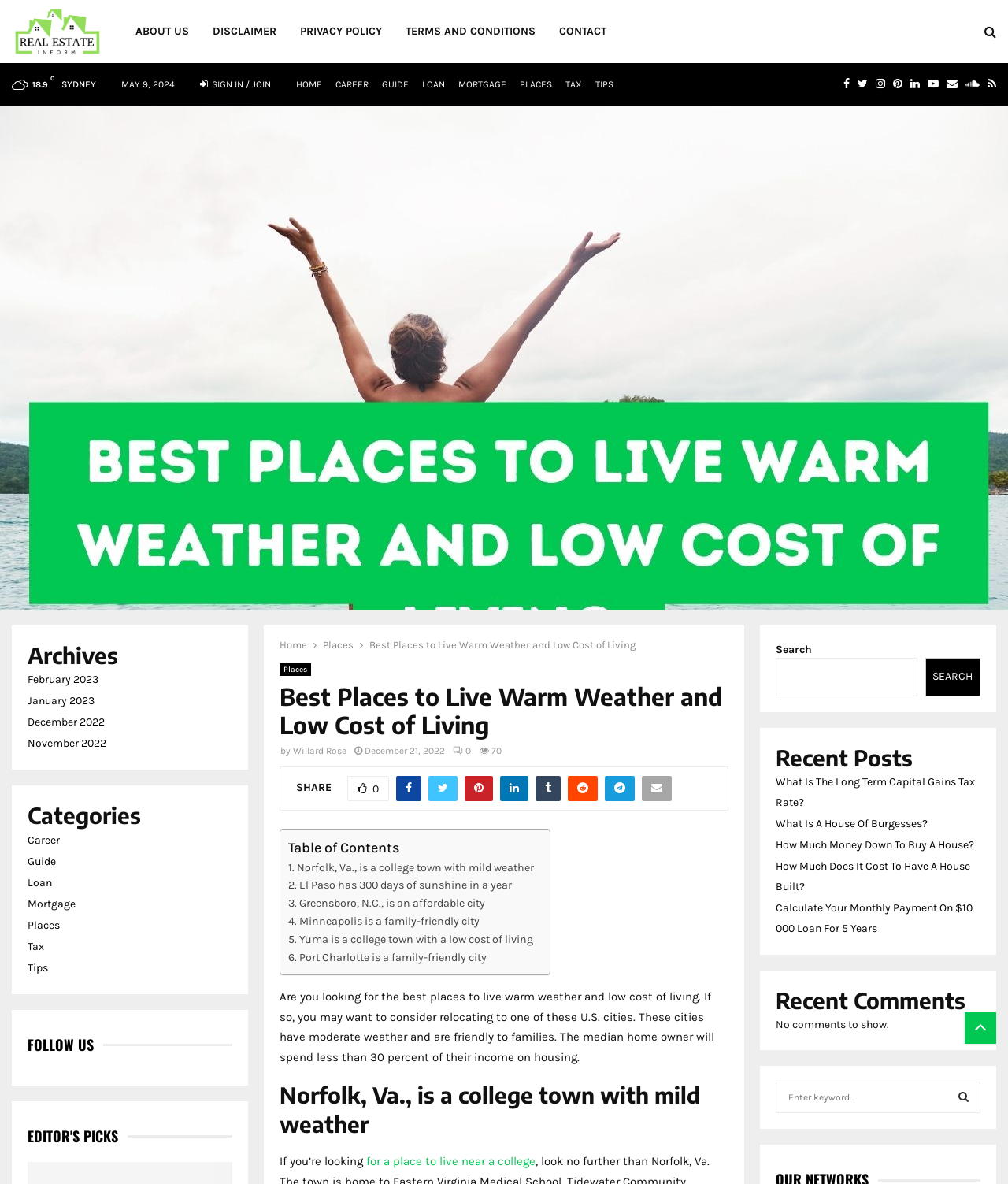How many categories are there in the archives section?
Answer with a single word or short phrase according to what you see in the image.

6